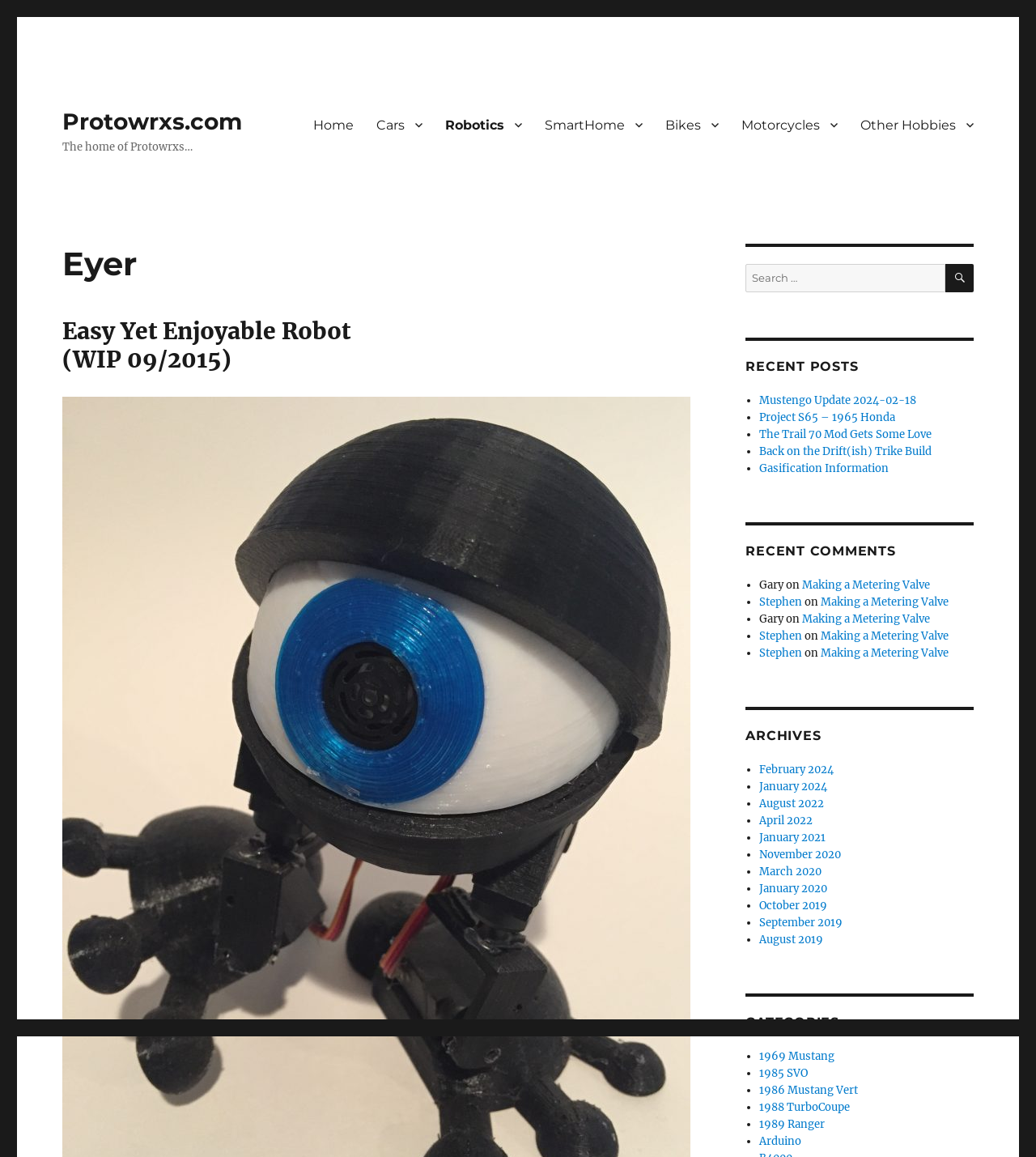Identify the bounding box coordinates of the region that should be clicked to execute the following instruction: "Search for something".

[0.72, 0.228, 0.912, 0.253]